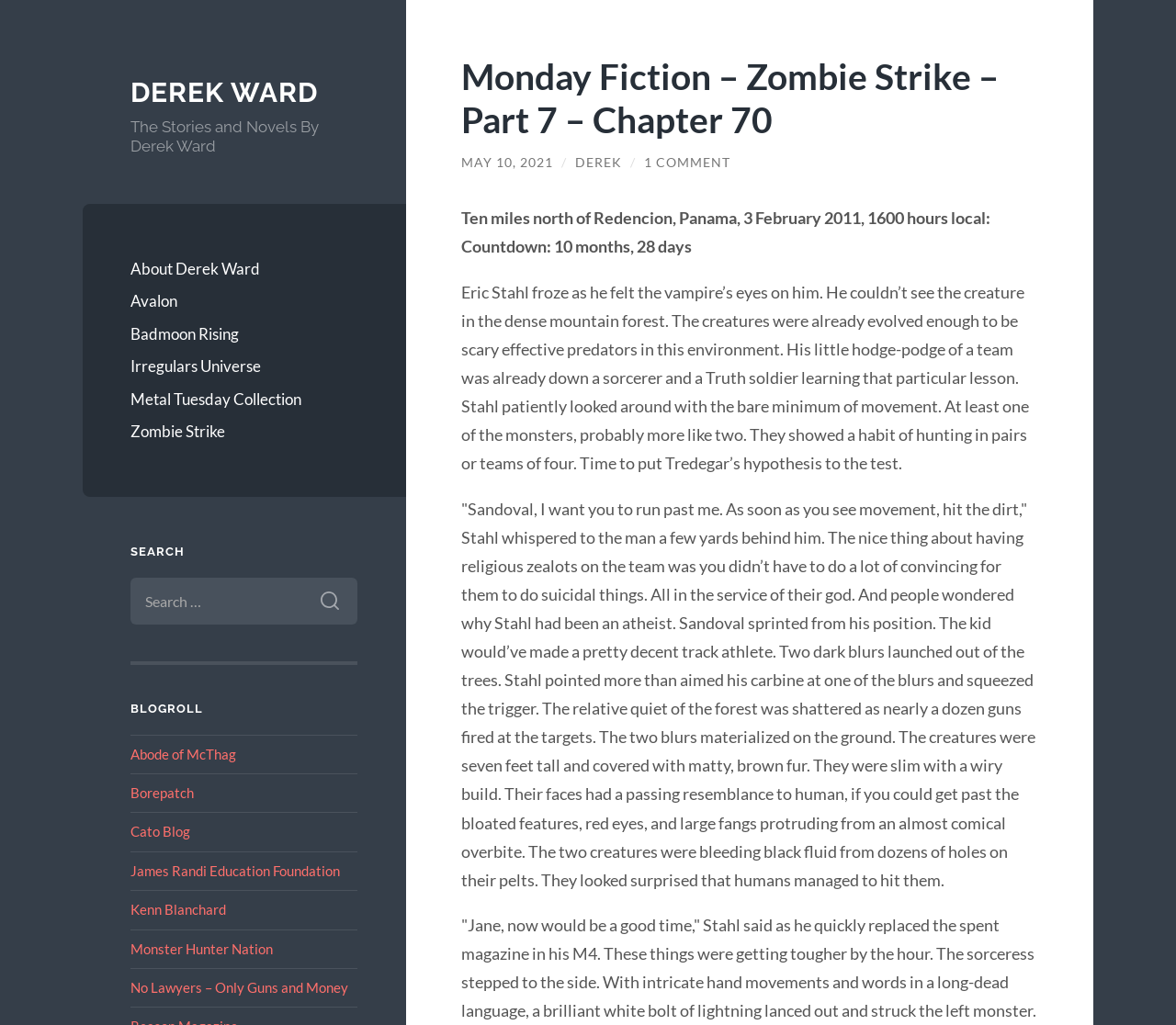What is the date of the current post?
Look at the image and construct a detailed response to the question.

The date of the current post can be found by looking for the link element that says 'MAY 10, 2021', which is located below the title of the chapter.